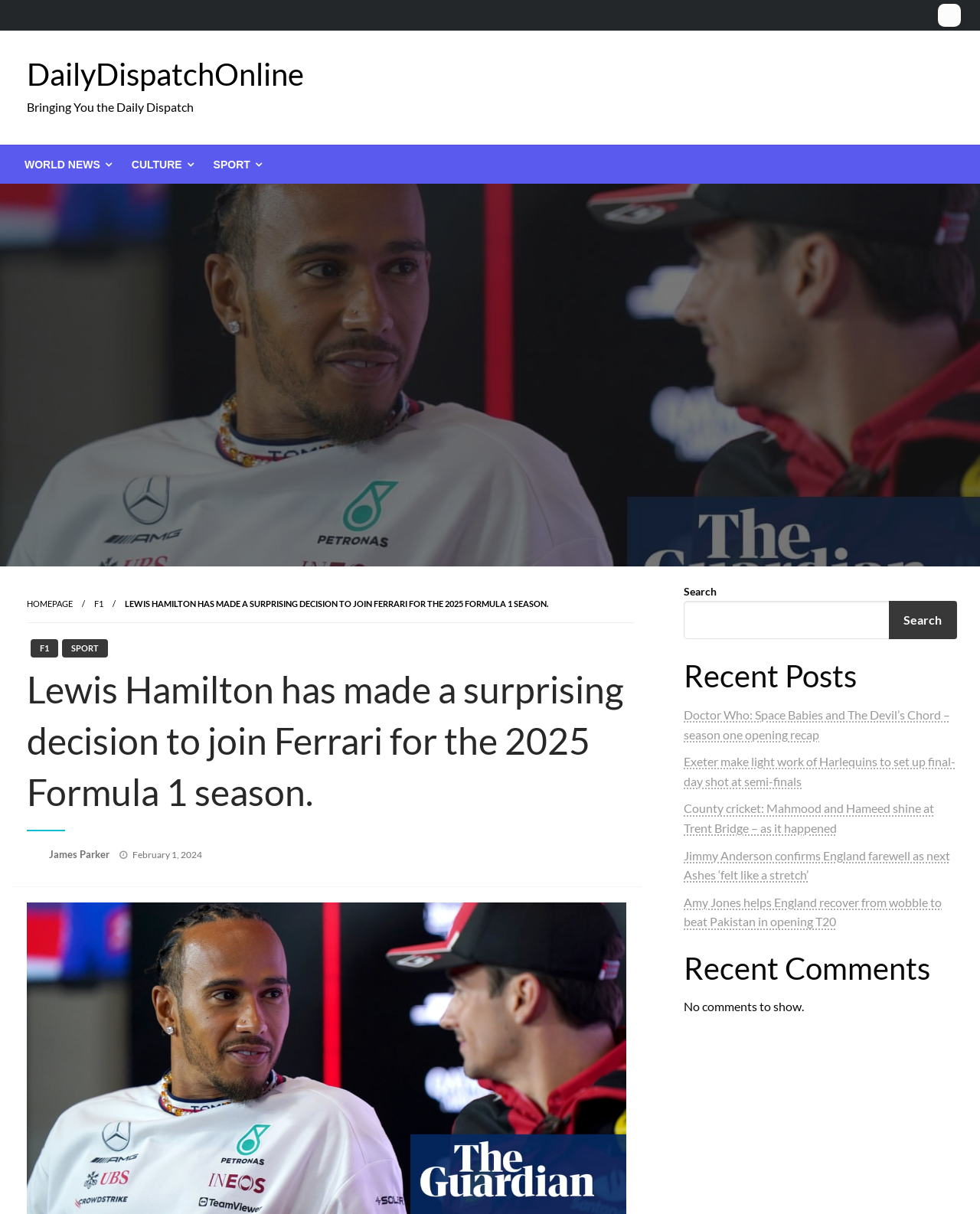What is the purpose of the search box?
Provide a detailed answer to the question, using the image to inform your response.

The answer can be found by looking at the search box element with the text 'Search' which is located at the top right of the webpage. The purpose of this element is to allow users to search for content on the website.